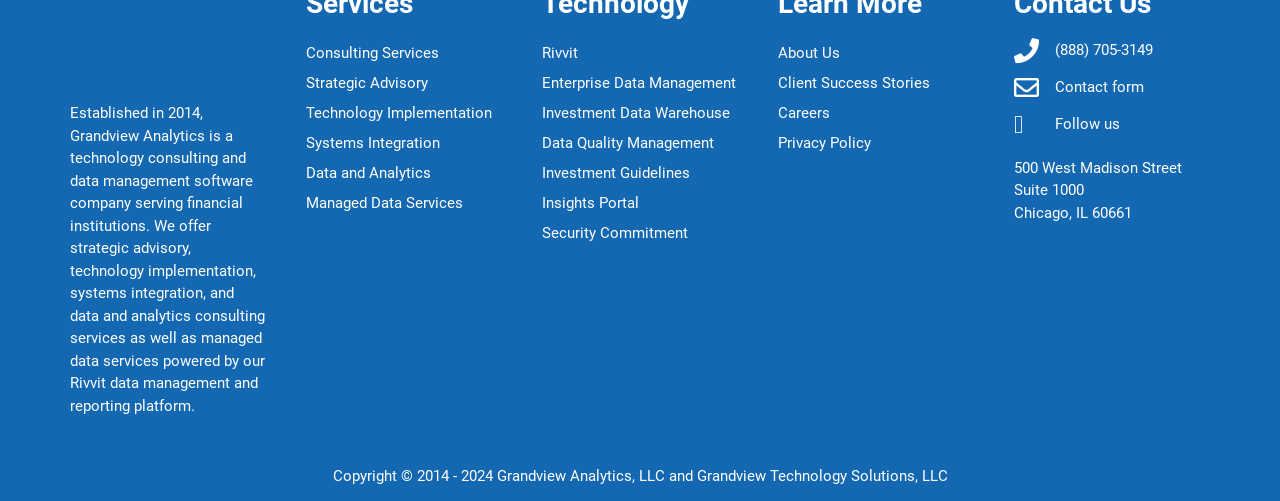What services does the company offer?
Use the information from the screenshot to give a comprehensive response to the question.

The services are listed as links on the webpage, including 'Consulting Services', 'Strategic Advisory', 'Technology Implementation', 'Systems Integration', 'Data and Analytics', and 'Managed Data Services'.